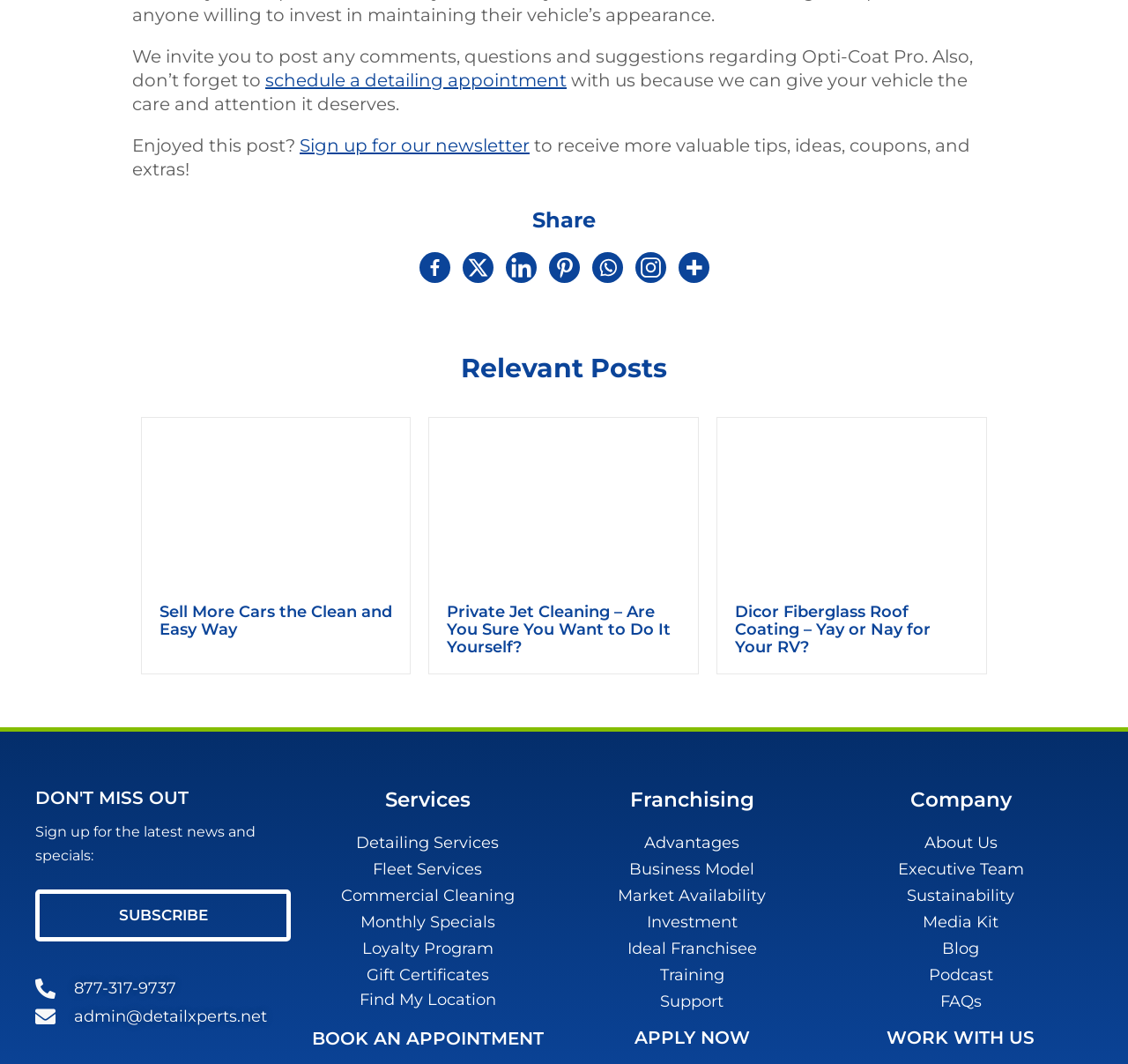Identify the bounding box coordinates of the region I need to click to complete this instruction: "Sign up for our newsletter".

[0.266, 0.127, 0.47, 0.147]